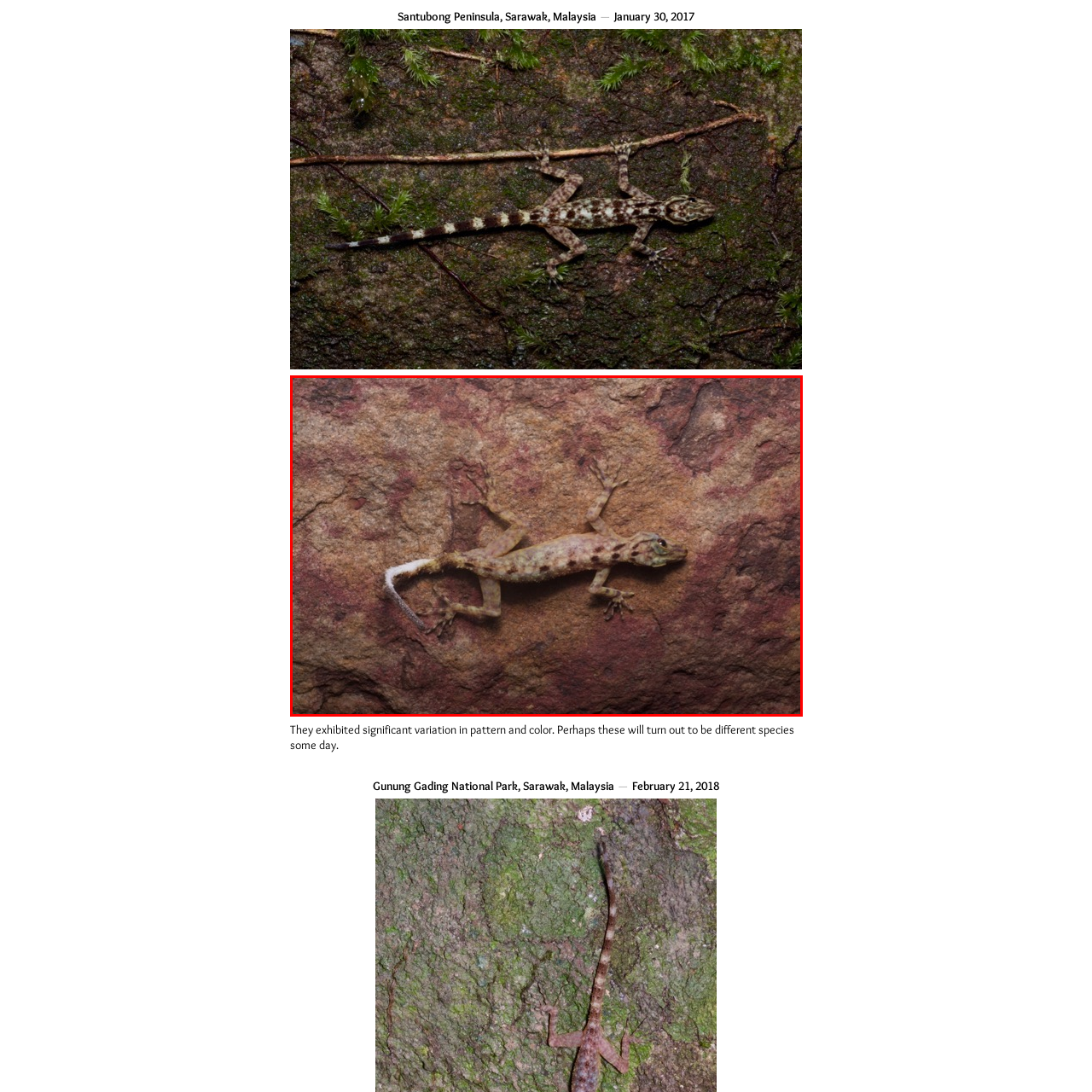Take a close look at the image marked with a red boundary and thoroughly answer the ensuing question using the information observed in the image:
Where is the image of the Kendall’s Rock Gecko captured?

The caption explicitly states that the image is captured in the Santubong Peninsula, Sarawak, Malaysia, which is the habitat of the Kendall’s Rock Gecko.